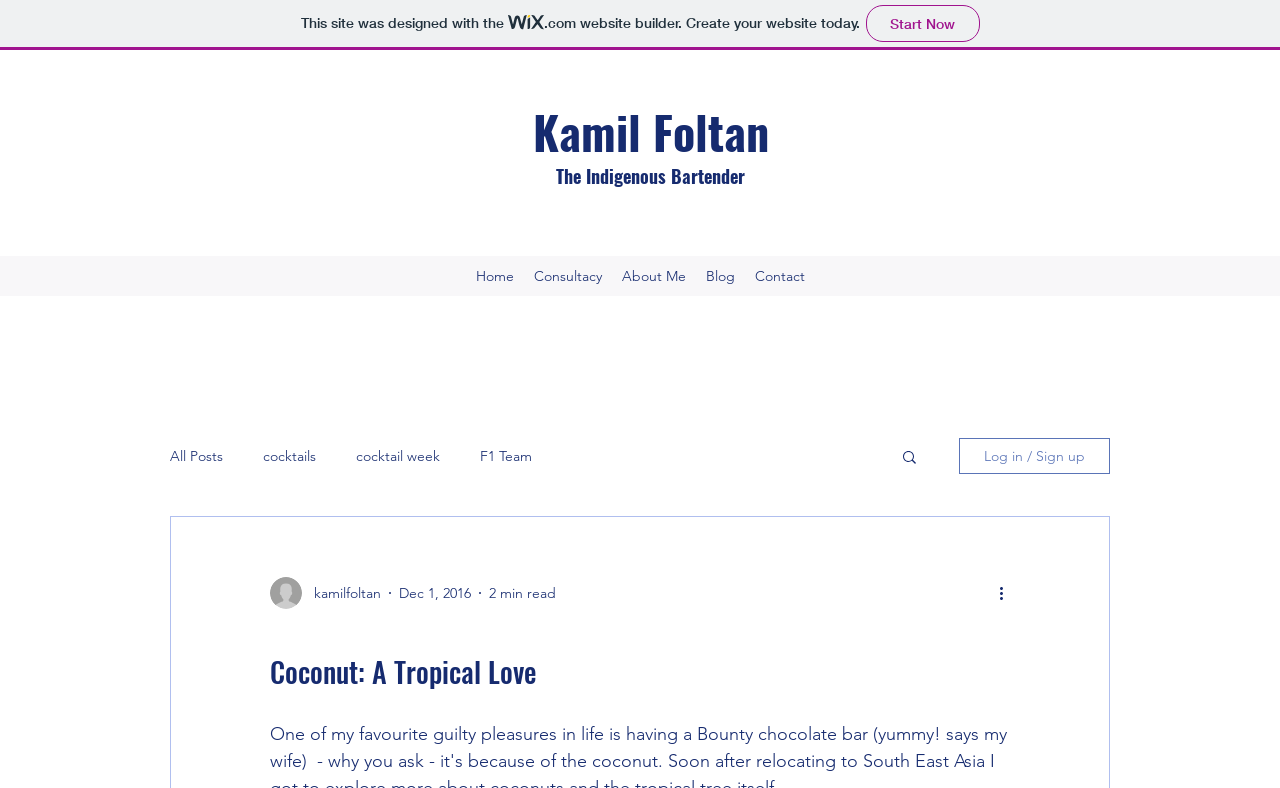Respond to the question below with a single word or phrase:
What is the blogger's name?

Kamil Foltan